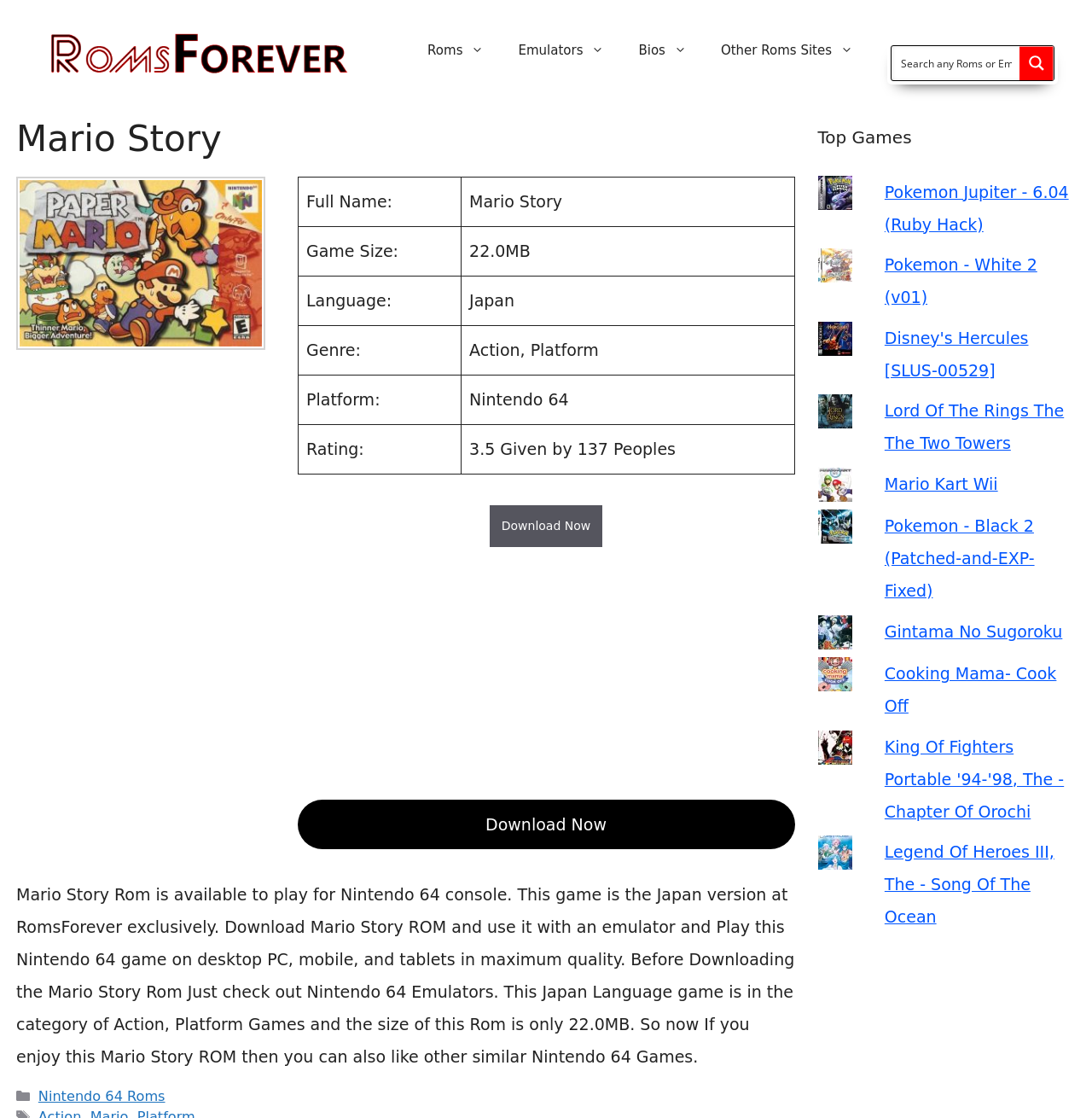Specify the bounding box coordinates of the region I need to click to perform the following instruction: "Play Pokemon Jupiter - 6.04 (Ruby Hack)". The coordinates must be four float numbers in the range of 0 to 1, i.e., [left, top, right, bottom].

[0.81, 0.163, 0.979, 0.209]